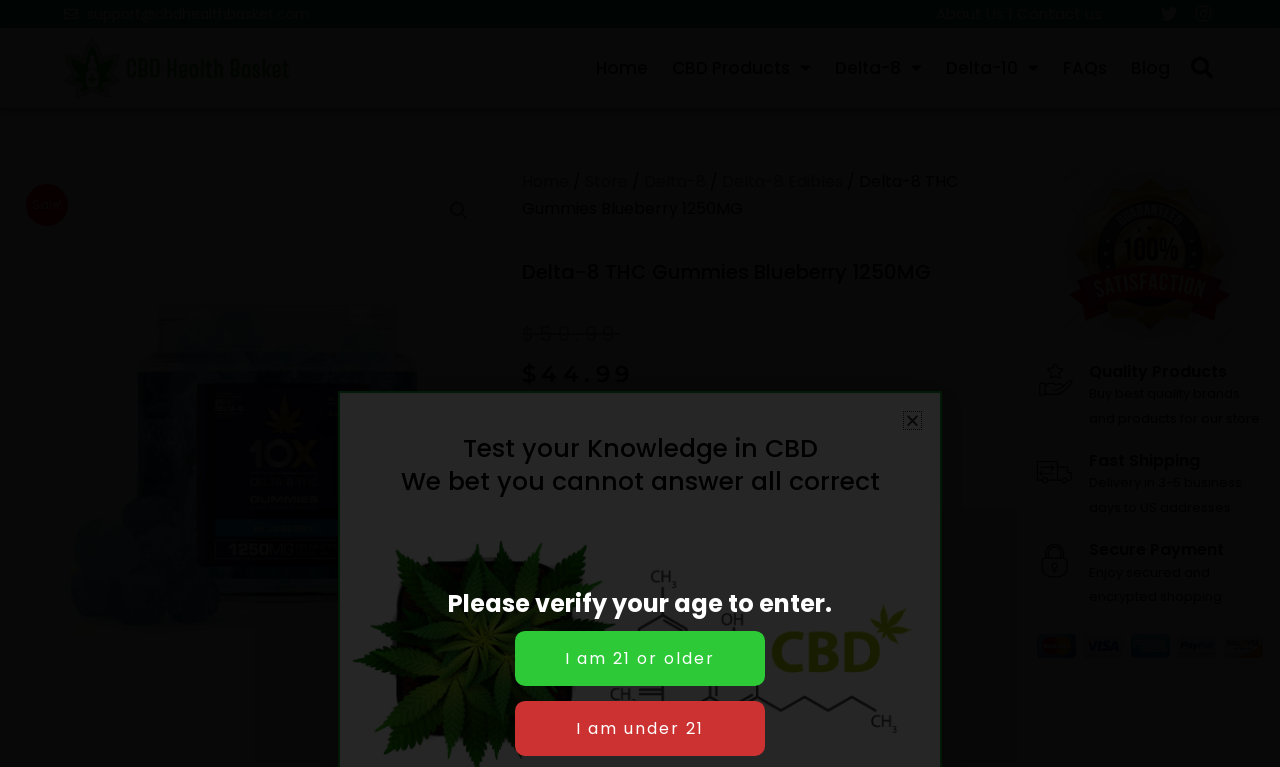Create a detailed narrative of the webpage’s visual and textual elements.

This webpage is about Delta-8 THC Gummies Blueberry 1250MG, a product from CBDHealthBasket. At the top, there are several links to navigate to different sections of the website, including "About Us", "Contact us", "Twitter", and "Instagram". Below these links, there is a search bar with a "Search" button.

On the left side, there is a menu with links to "Home", "CBD Products", "Delta-8", "Delta-10", "FAQs", and "Blog". Next to the menu, there is a "Sale!" notification.

The main content of the webpage is about the product Delta-8 THC Gummies Blueberry 1250MG. There is a large image of the product, and below it, there is a breadcrumb navigation showing the path from "Home" to "Store" to "Delta-8" to "Delta-8 Edibles" to the current product page.

The product information includes the original price and the current price, with a "MORE INFO OR BUY IT NOW" link. There are also buttons to share the product on Facebook, Twitter, and email.

Below the product information, there are three sections highlighting the quality of the products, fast shipping, and secure payment. Each section has a heading, a brief description, and an image.

At the bottom of the webpage, there is a notification asking users to verify their age to enter the site, with two buttons to choose from: "I am 21 or older" and "I am under 21". There is also a "Close" button to close the notification.

On the right side of the webpage, there is a section with a heading "Test your Knowledge in CBD" and a brief description, but it seems to be partially hidden.